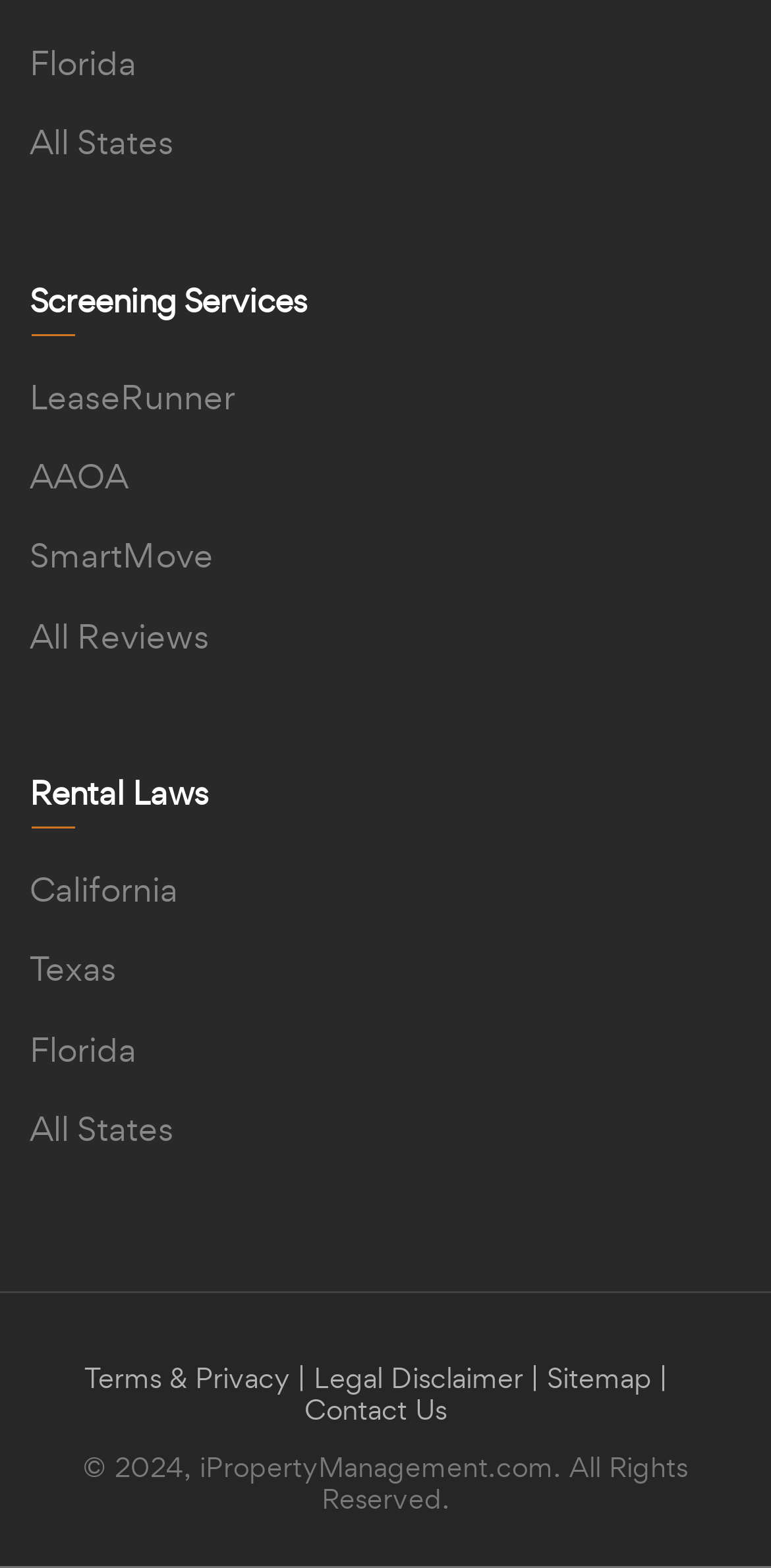Please specify the bounding box coordinates of the region to click in order to perform the following instruction: "Go to LeaseRunner".

[0.038, 0.239, 0.305, 0.267]